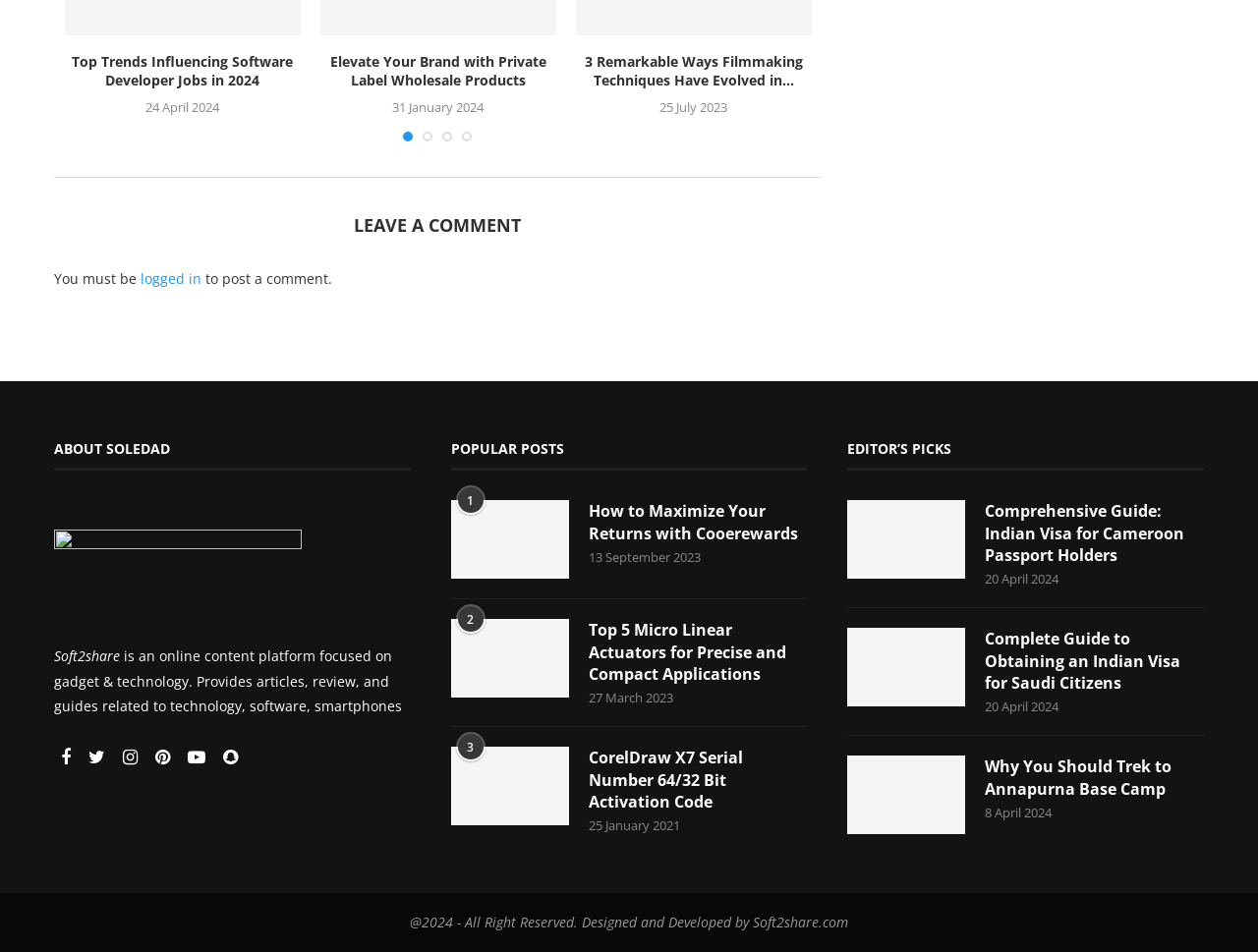Please find the bounding box coordinates of the element that must be clicked to perform the given instruction: "Click on the 'Facebook' link". The coordinates should be four float numbers from 0 to 1, i.e., [left, top, right, bottom].

[0.043, 0.786, 0.065, 0.806]